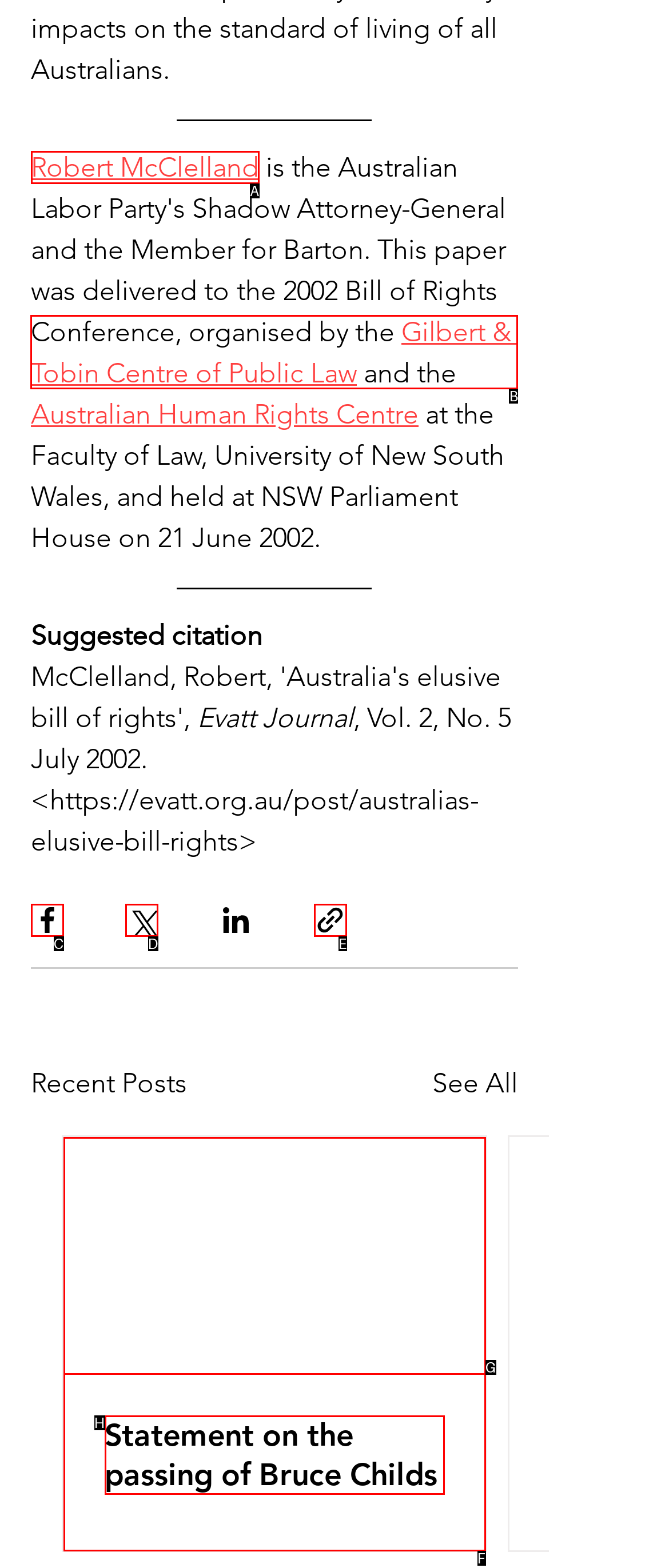Determine the letter of the element to click to accomplish this task: Click on the link to Gilbert & Tobin Centre of Public Law. Respond with the letter.

B